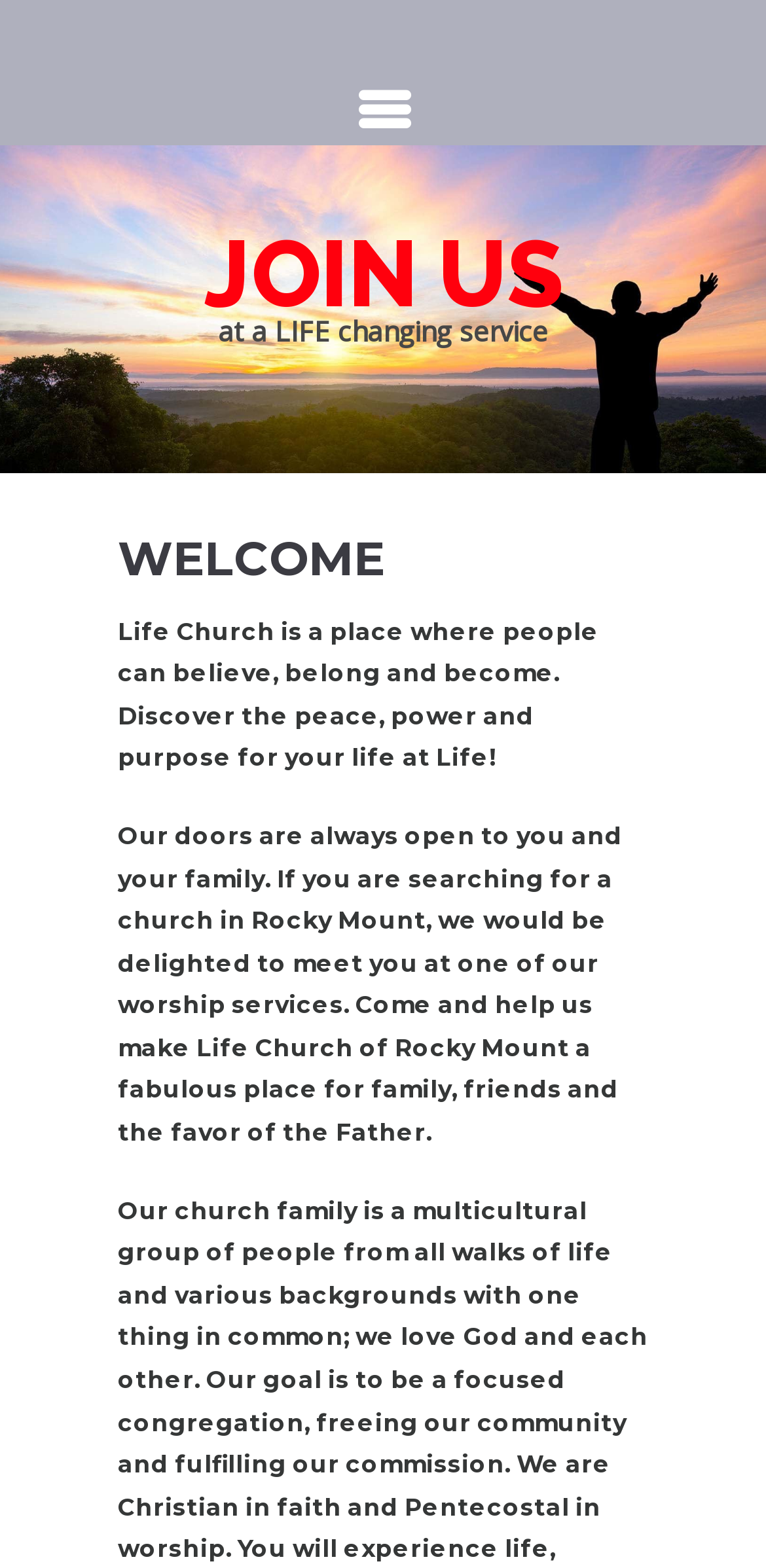What is the location of the church?
Based on the screenshot, answer the question with a single word or phrase.

Rocky Mount